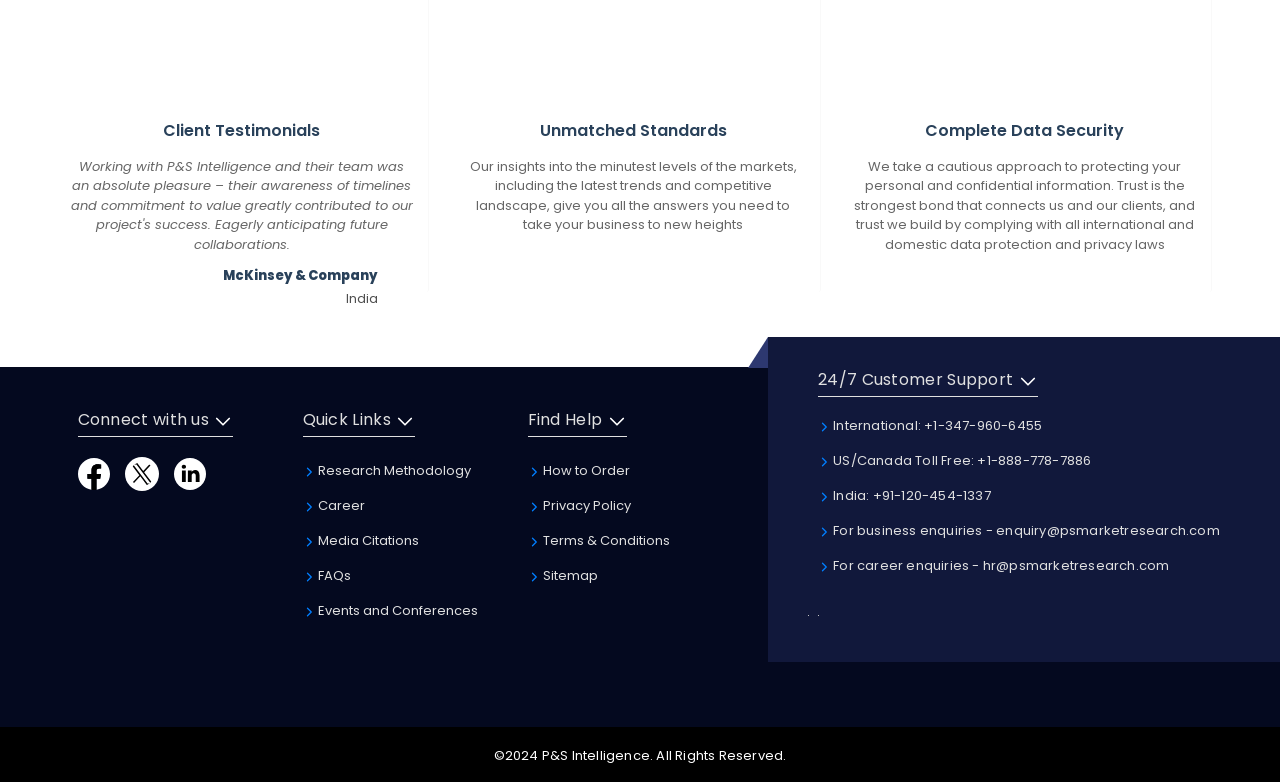What is the copyright year mentioned at the bottom of the webpage?
Look at the screenshot and give a one-word or phrase answer.

2024